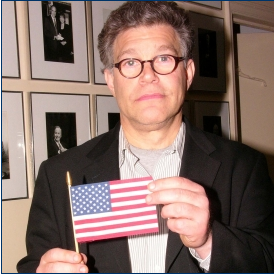Summarize the image with a detailed description that highlights all prominent details.

The image features a man holding a small American flag, dressed casually in a black blazer over a light-colored shirt. He stands in front of a wall adorned with black-and-white photographs, suggesting a backdrop of historical or notable figures. The expression on his face is serious, conveying a sense of importance or contemplation about the flag he is holding. This image seems to capture a moment that reflects patriotism or a significant event related to American identity or culture. The presence of the photographs behind him may further emphasize a connection to history or political themes.